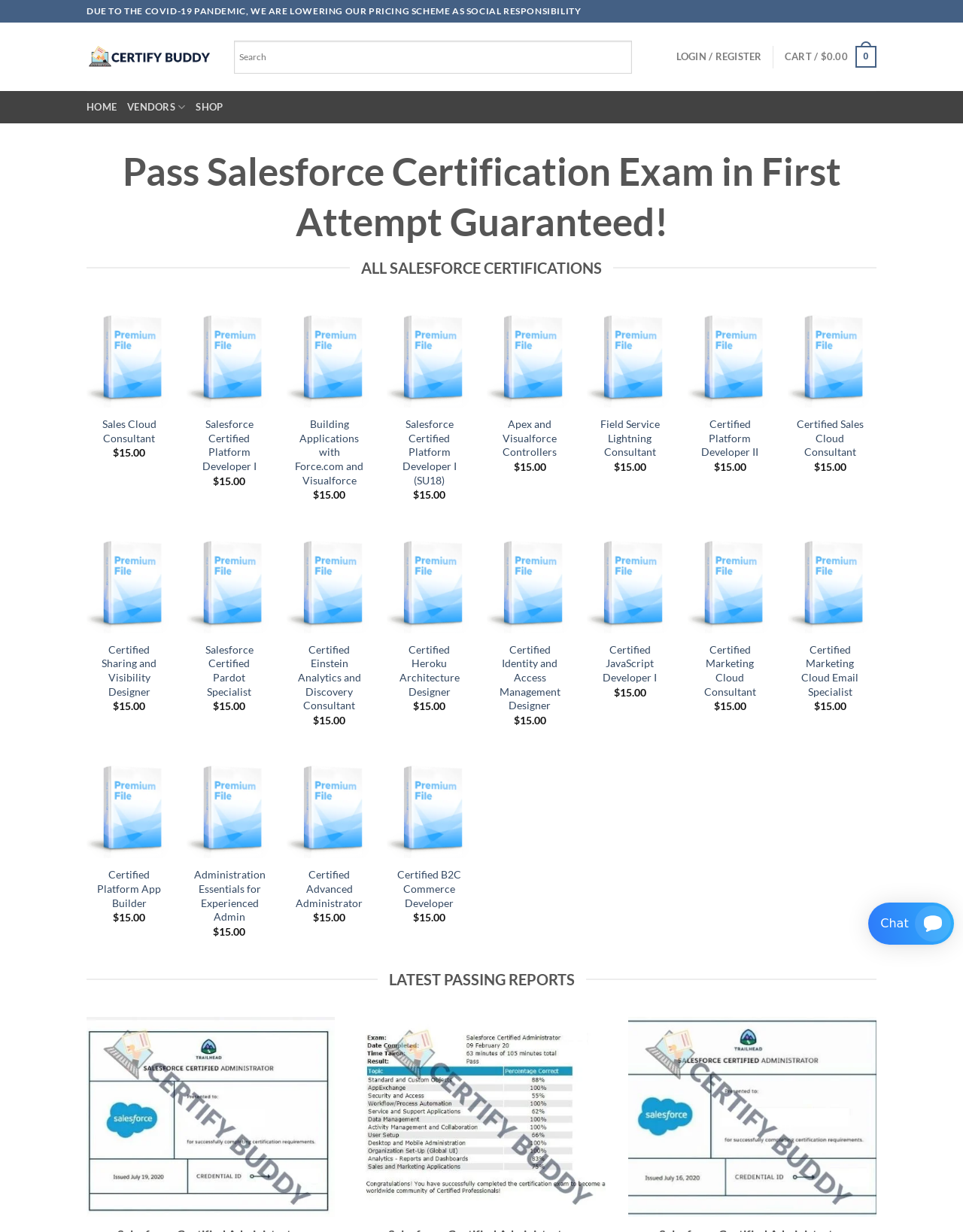Locate the bounding box coordinates of the element I should click to achieve the following instruction: "Search for Salesforce certifications".

[0.243, 0.033, 0.656, 0.06]